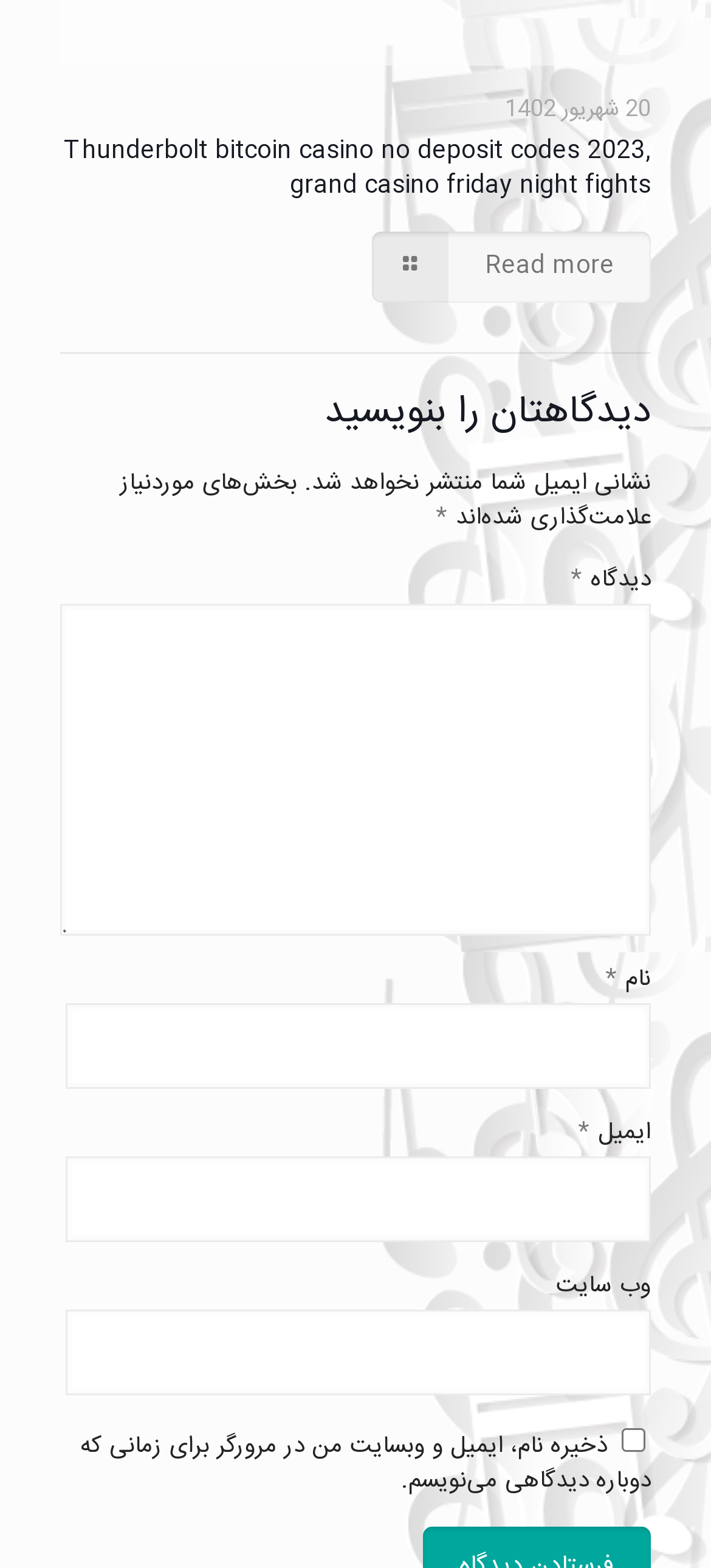Given the element description Design, predict the bounding box coordinates for the UI element in the webpage screenshot. The format should be (top-left x, top-left y, bottom-right x, bottom-right y), and the values should be between 0 and 1.

None